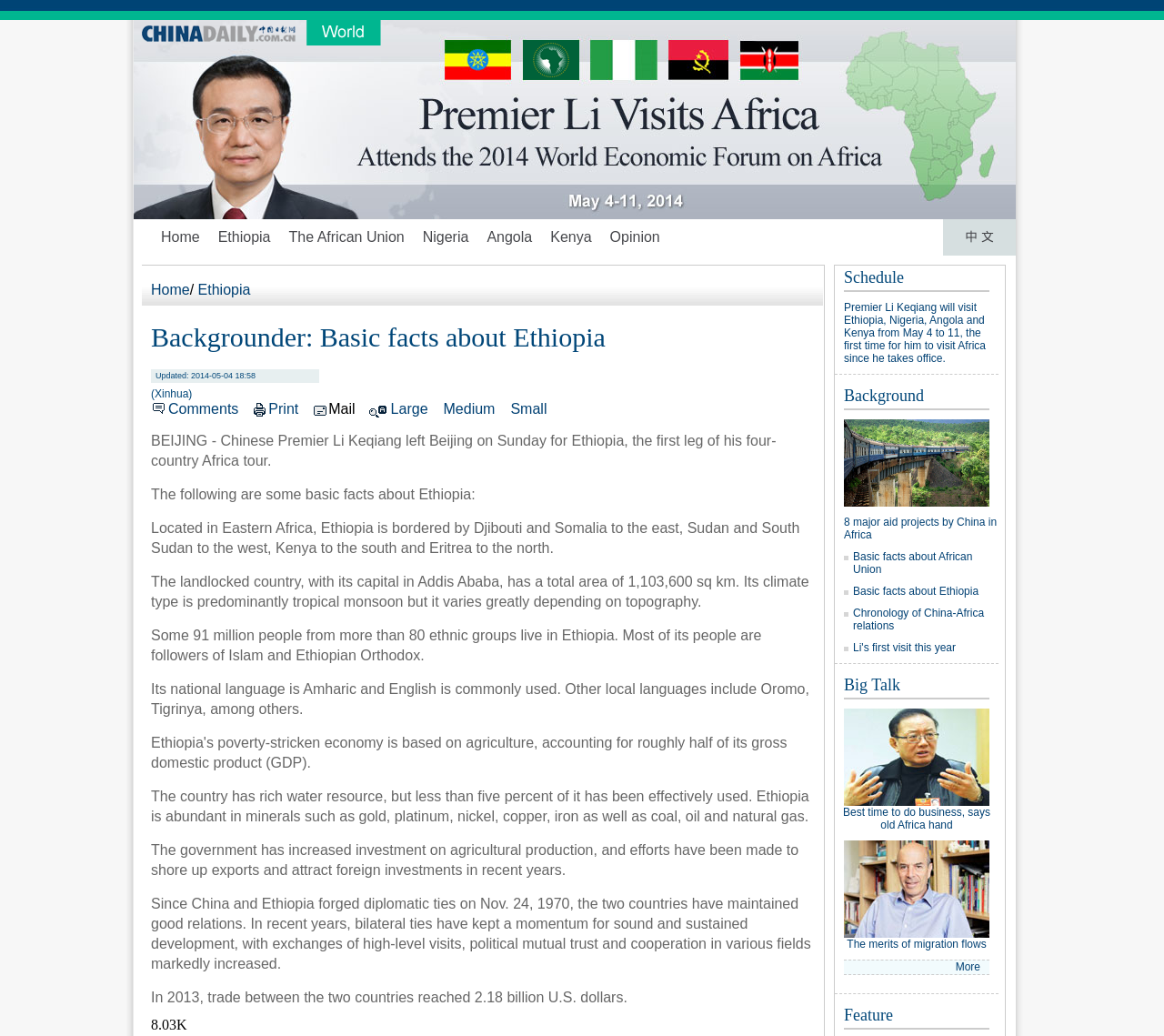Please identify the bounding box coordinates of the element's region that should be clicked to execute the following instruction: "Read the article about 'Backgrounder: Basic facts about Ethiopia'". The bounding box coordinates must be four float numbers between 0 and 1, i.e., [left, top, right, bottom].

[0.13, 0.304, 0.692, 0.348]